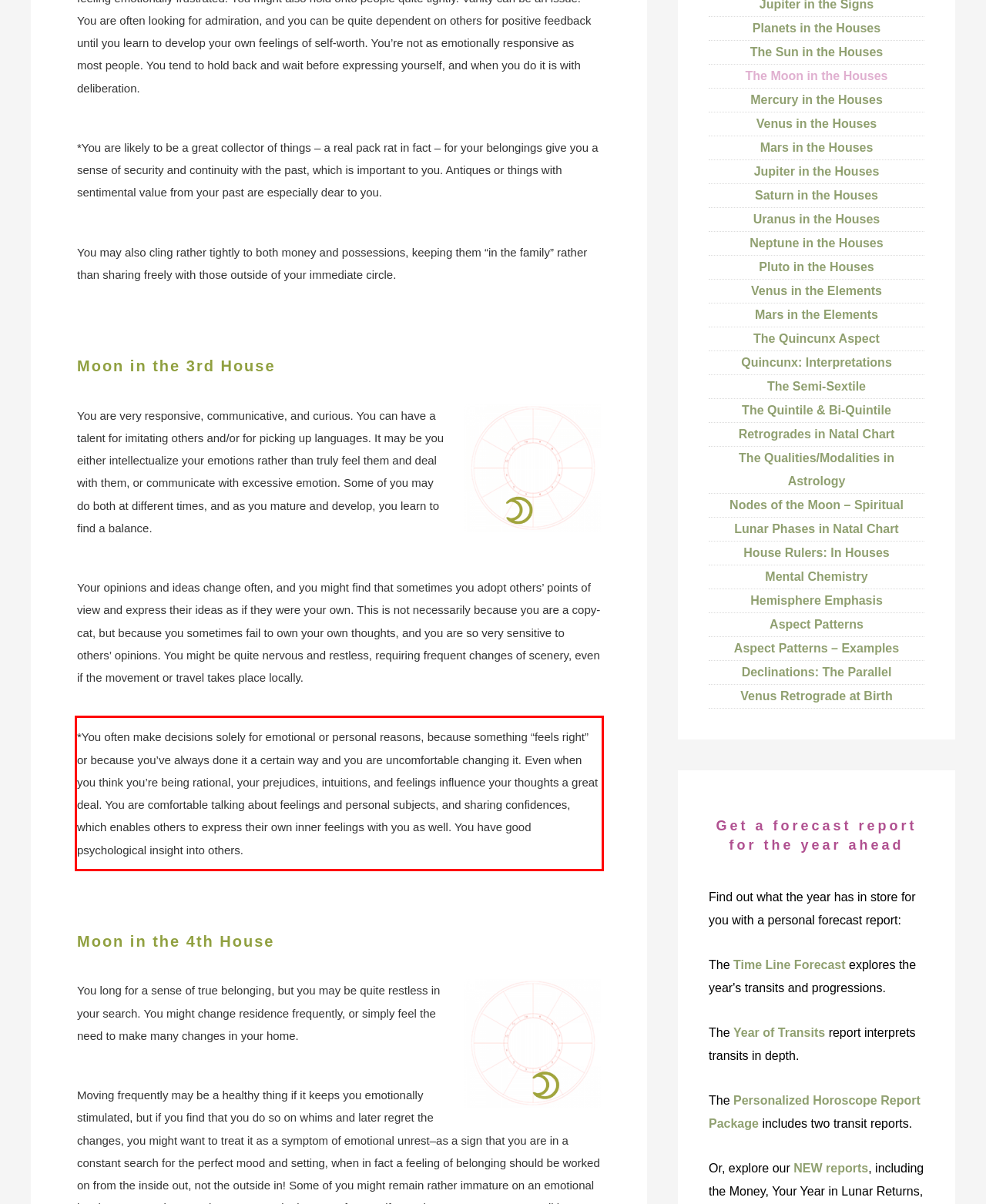You have a screenshot of a webpage, and there is a red bounding box around a UI element. Utilize OCR to extract the text within this red bounding box.

*You often make decisions solely for emotional or personal reasons, because something “feels right” or because you’ve always done it a certain way and you are uncomfortable changing it. Even when you think you’re being rational, your prejudices, intuitions, and feelings influence your thoughts a great deal. You are comfortable talking about feelings and personal subjects, and sharing confidences, which enables others to express their own inner feelings with you as well. You have good psychological insight into others.